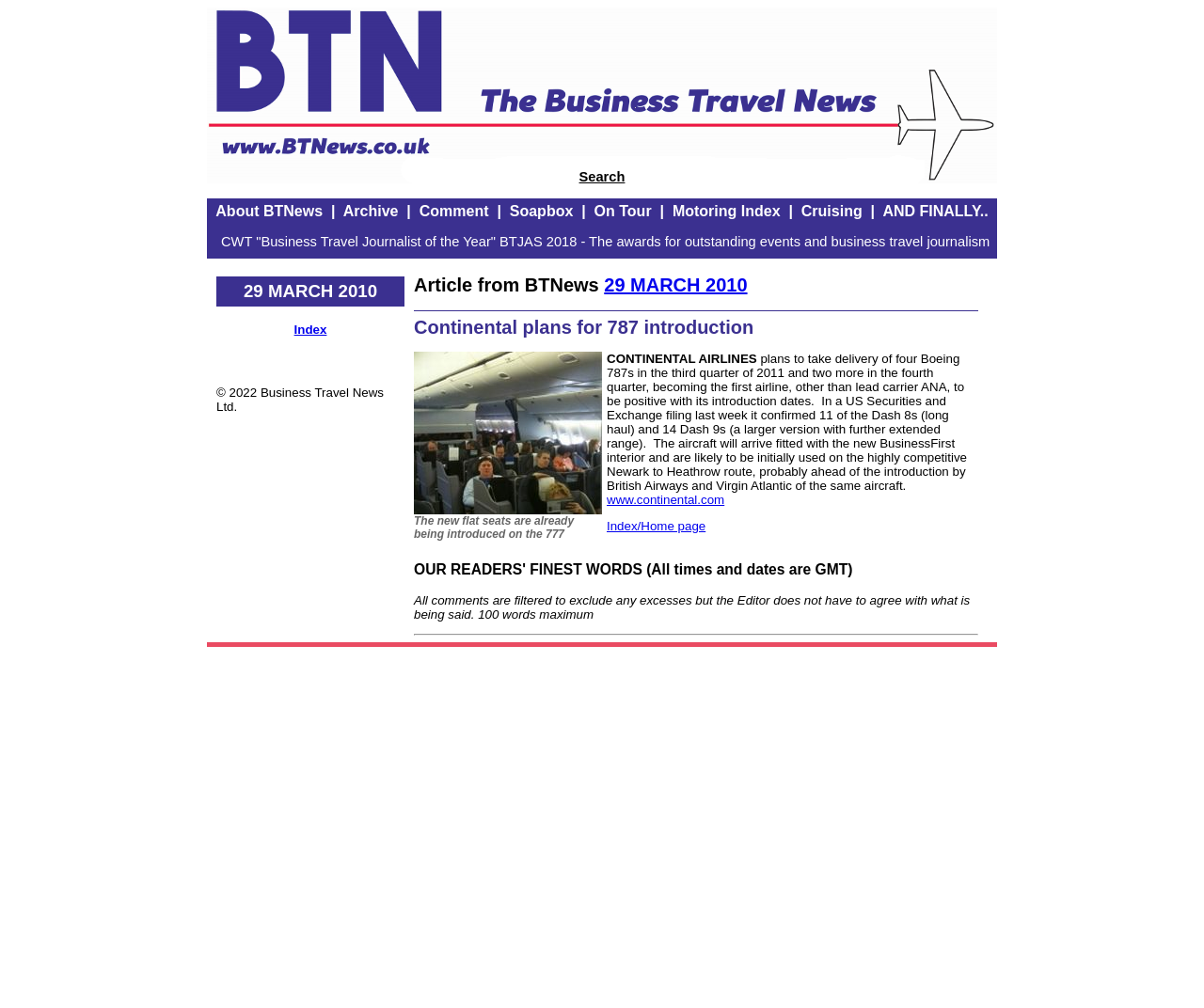Generate a comprehensive caption for the webpage you are viewing.

The webpage is titled "BTNews: The Business Travel News" and features a prominent image at the top, taking up most of the width. Below the image, there is a row of links, including "Search", "About BTNews", "Archive", "Comment", "Soapbox", "On Tour", "Motoring Index", "Cruising", and "AND FINALLY..". These links are separated by vertical lines.

To the right of the links, there is a section with a heading "Article from BTNews 29 MARCH 2010". Below this heading, there is a link to the same date, and a subheading "Continental plans for 787 introduction". This section also features an image, which is positioned to the right of the text.

The main article discusses Continental Airlines' plans to introduce the Boeing 787 aircraft, including the delivery dates and the routes on which they will be used. The article is divided into paragraphs, with a link to the airline's website and another link to the "Index/Home page" at the bottom.

To the right of the article, there is a section with a heading "OUR READERS' FINEST WORDS (All times and dates are GMT)". Below this heading, there is a paragraph explaining the rules for commenting, and a horizontal separator line.

At the bottom of the page, there is a copyright notice "© 2022 Business Travel News Ltd." and a link to the "Index" page.